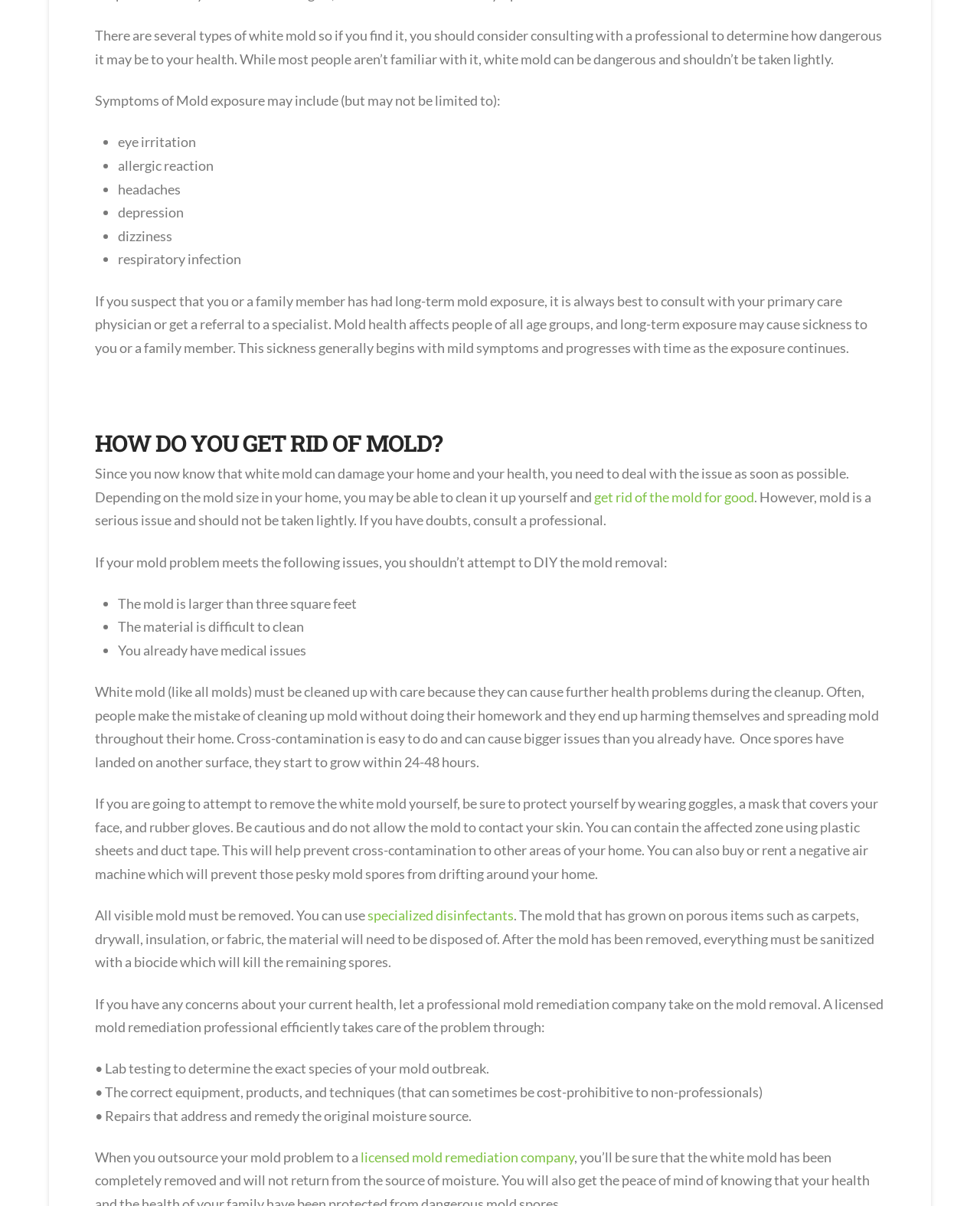When should you not attempt to DIY mold removal?
Look at the image and answer the question with a single word or phrase.

if mold is larger than 3 sq ft, etc.